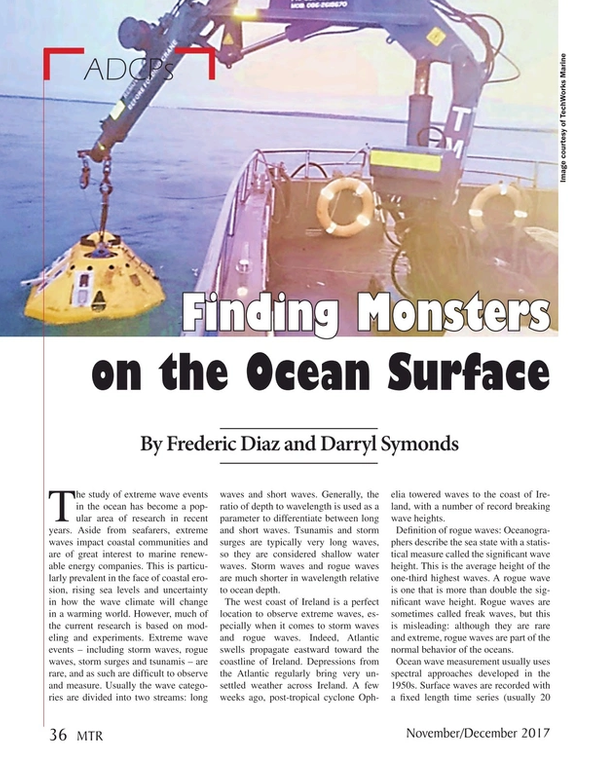What is the significance of studying extreme wave events?
Refer to the image and offer an in-depth and detailed answer to the question.

According to the caption, studying extreme wave events, including rogue waves and storm surges, is significant because they can have substantial impacts on coastal communities. This implies that understanding these events is crucial for the safety and well-being of people living in coastal areas.